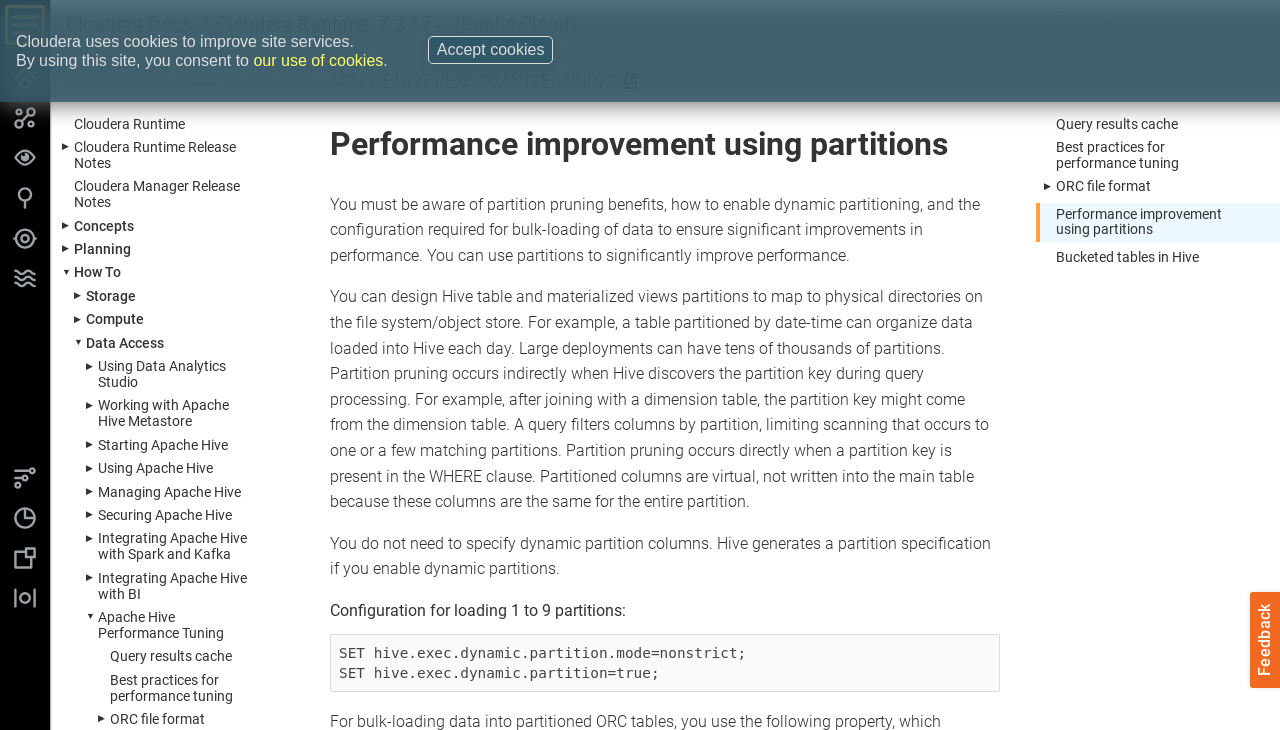Using the given description, provide the bounding box coordinates formatted as (top-left x, top-left y, bottom-right x, bottom-right y), with all values being floating point numbers between 0 and 1. Description: Storage

[0.067, 0.394, 0.107, 0.418]